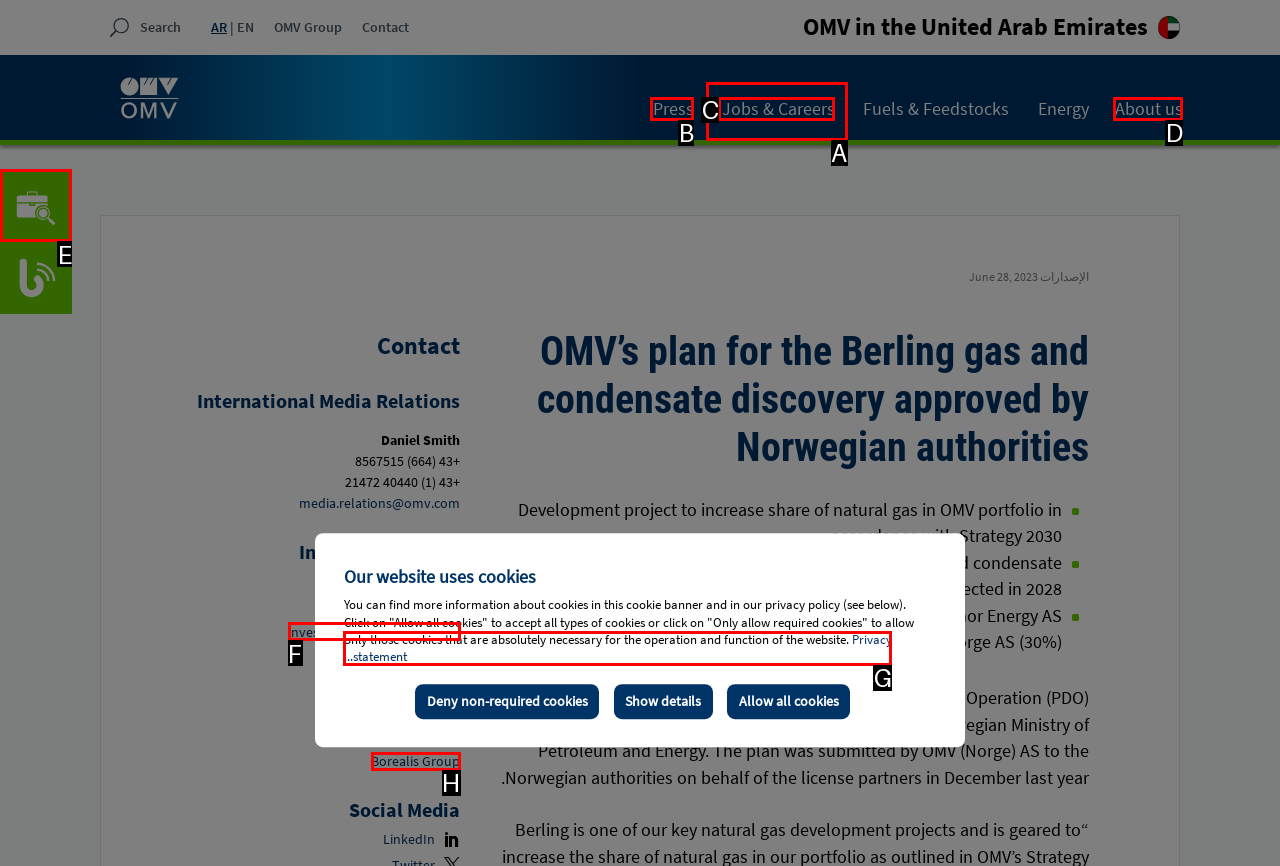Select the letter of the element you need to click to complete this task: View Jobs
Answer using the letter from the specified choices.

E